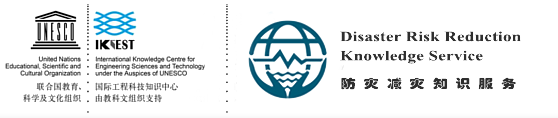Paint a vivid picture with your description of the image.

The image features the logo of the "Disaster Risk Reduction Knowledge Service," an initiative under the auspices of UNESCO. Prominently displayed are the logos of the United Nations Educational, Scientific and Cultural Organization (UNESCO) and the International Knowledge Centre for Engineering Sciences and Technology (IKCEST). The design emphasizes the mission of disaster risk reduction, showcasing a world emblem that combines elements of water and land to reflect global awareness and preparedness. The text "Disaster Risk Reduction Knowledge Service" is integrated prominently, accompanied by corresponding Chinese text, demonstrating the initiative's commitment to fostering international collaboration and knowledge sharing in disaster management and risk reduction strategies. The visual layout highlights the importance of education and research in mitigating the impacts of disasters worldwide.